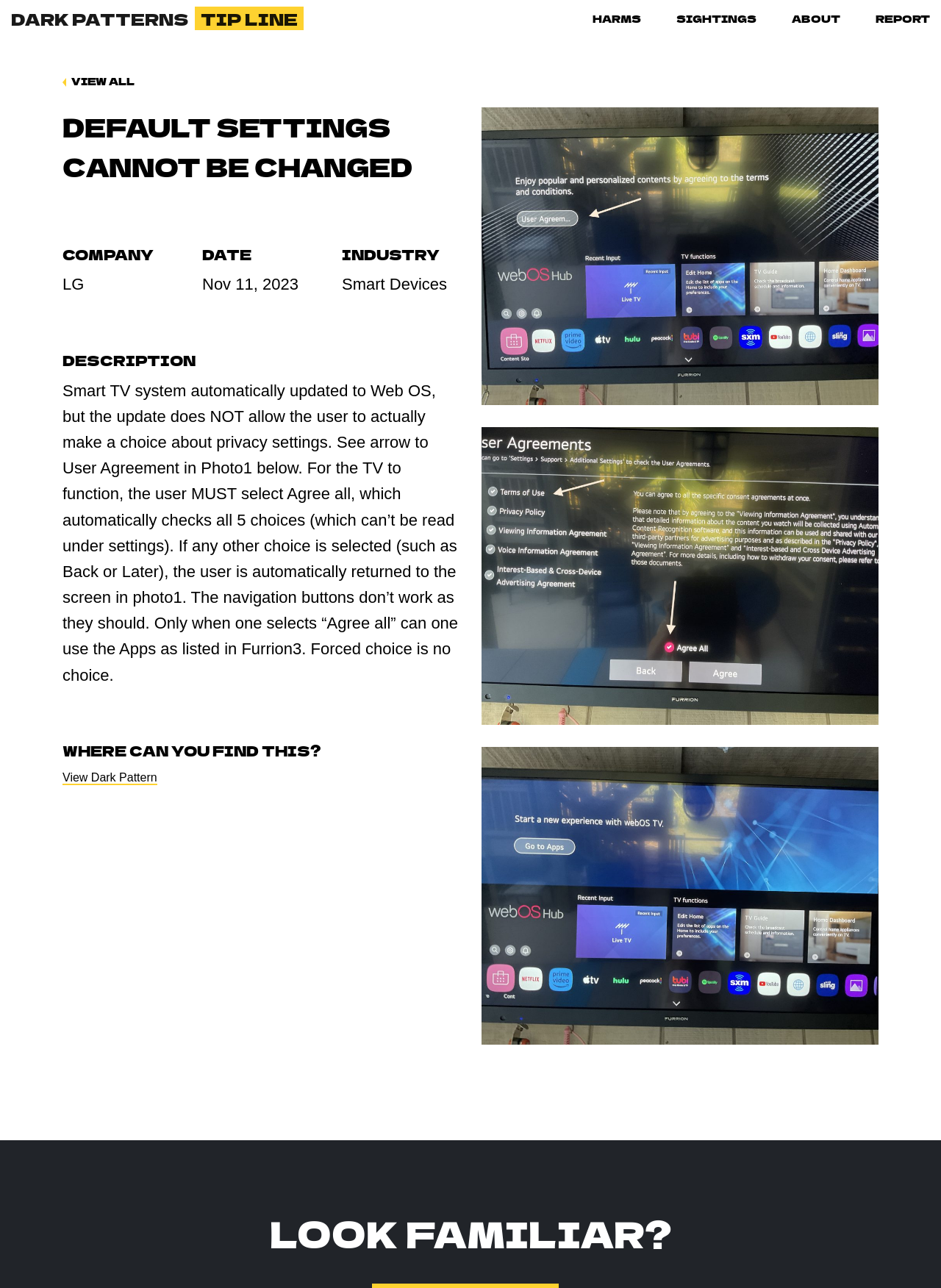What is the company mentioned in the report?
Analyze the image and deliver a detailed answer to the question.

The company mentioned in the report can be found in the 'COMPANY' section, where it is stated as 'LG'.